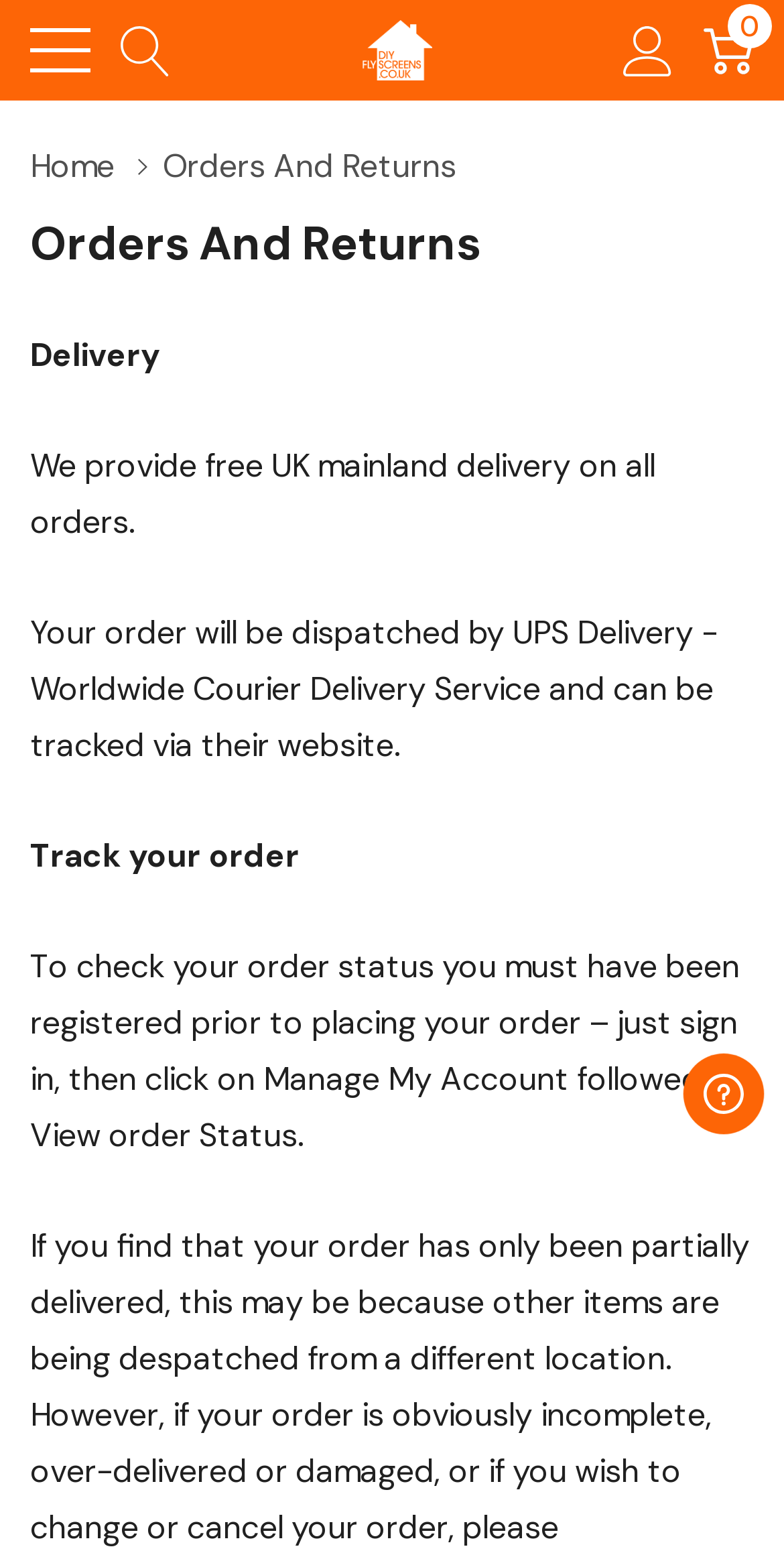How can I track my order?
Can you offer a detailed and complete answer to this question?

According to the webpage, to track an order, I need to sign in and then click on 'Manage My Account' followed by 'View order Status', as mentioned in the 'Orders And Returns' section.